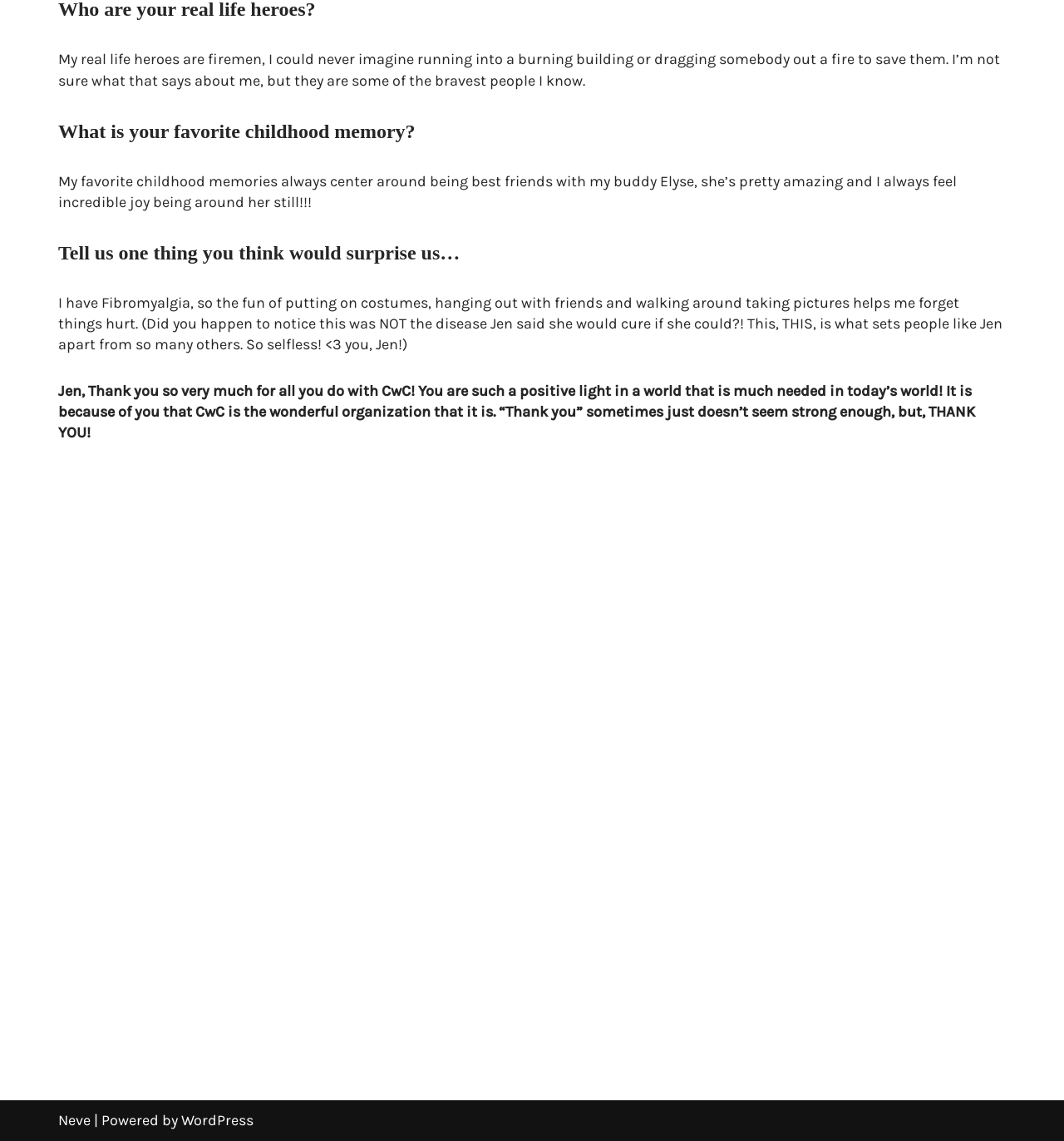Give a concise answer of one word or phrase to the question: 
What is the favorite childhood memory of the author?

Being best friends with Elyse